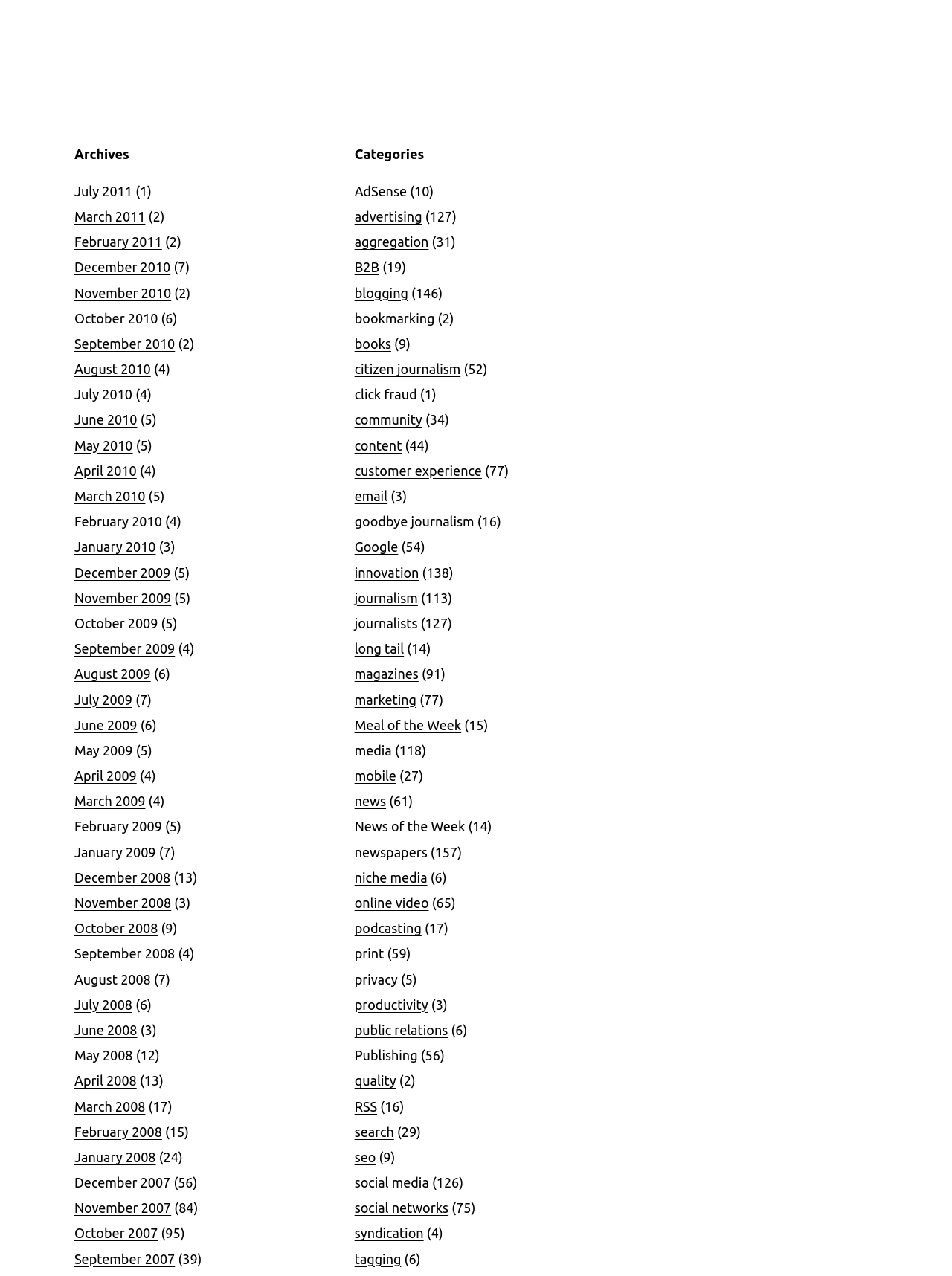What is the month with the most posts?
Please respond to the question with a detailed and thorough explanation.

By examining the static text elements next to each link, I found that the month with the most posts is December 2007, which has 56 posts, indicated by the text '(56)'.